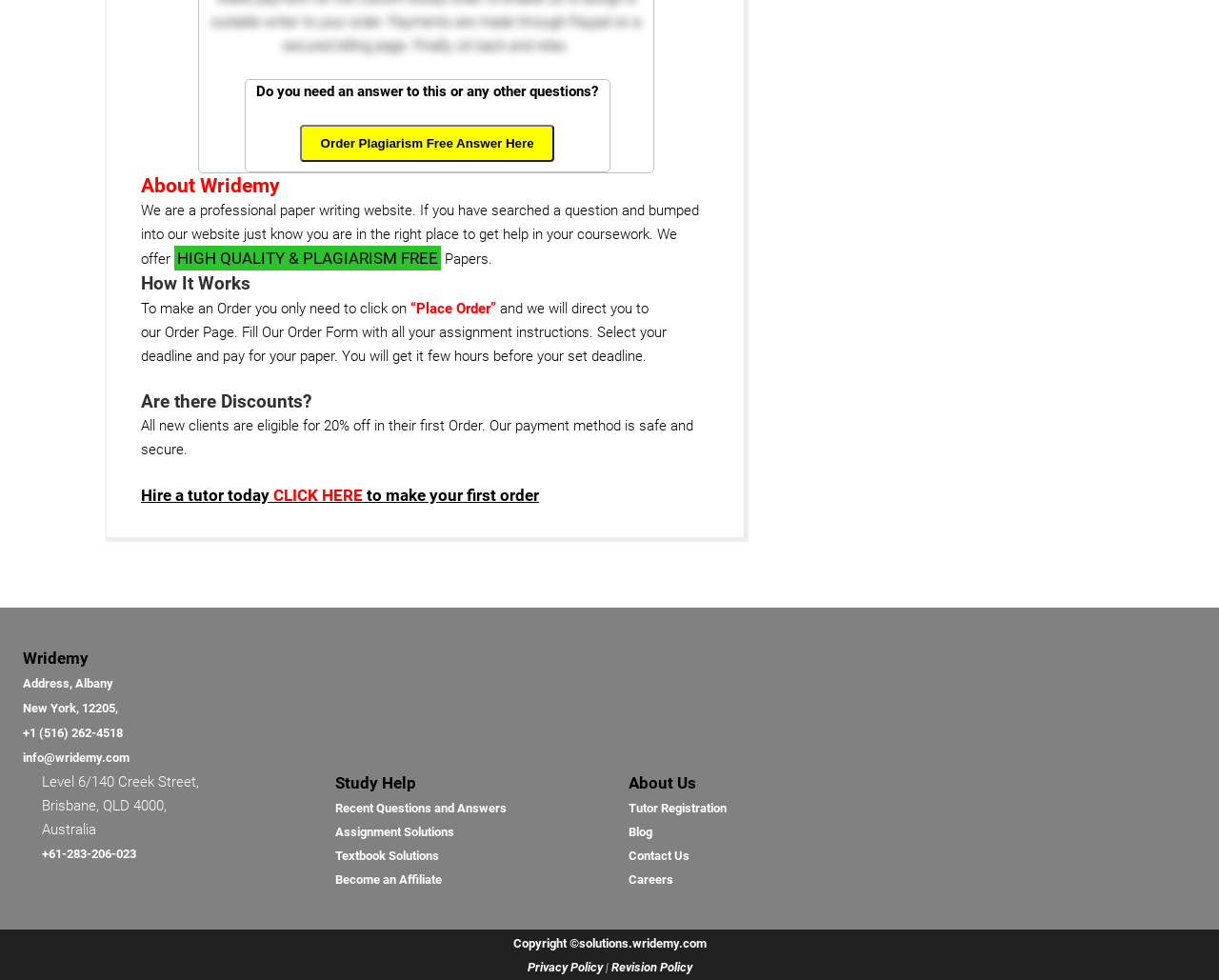Please answer the following question using a single word or phrase: 
What types of study help are available?

Recent questions, assignment solutions, textbook solutions